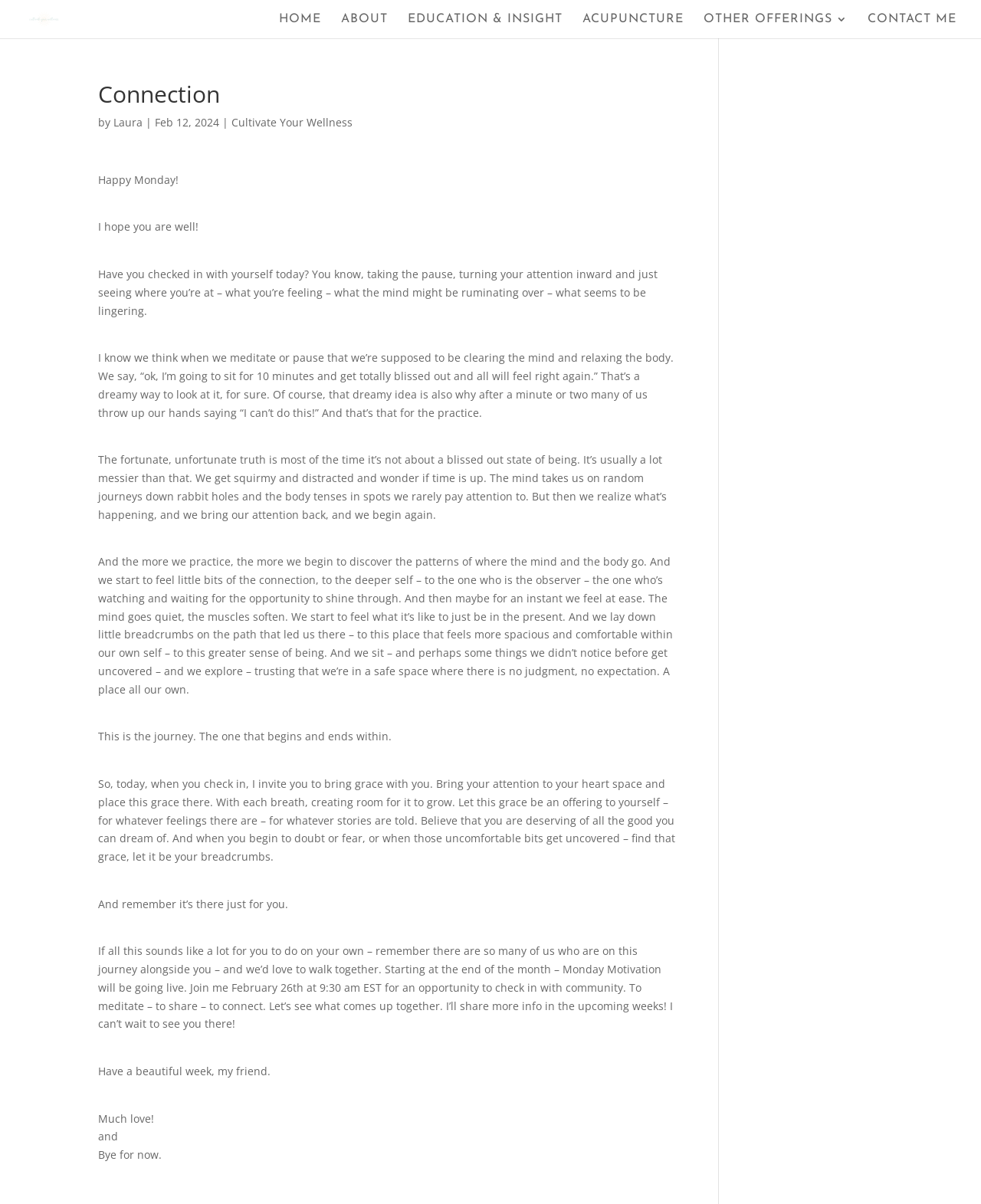Please determine the bounding box coordinates for the element that should be clicked to follow these instructions: "Click on the 'HOME' link".

[0.284, 0.011, 0.327, 0.032]